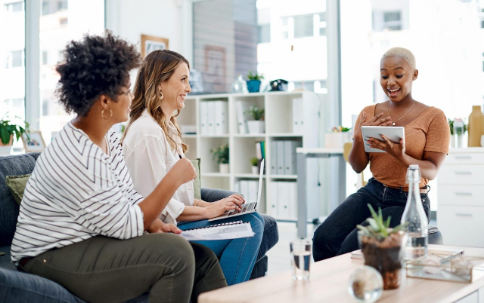Respond with a single word or phrase to the following question: What is the atmosphere of the setting?

Inviting